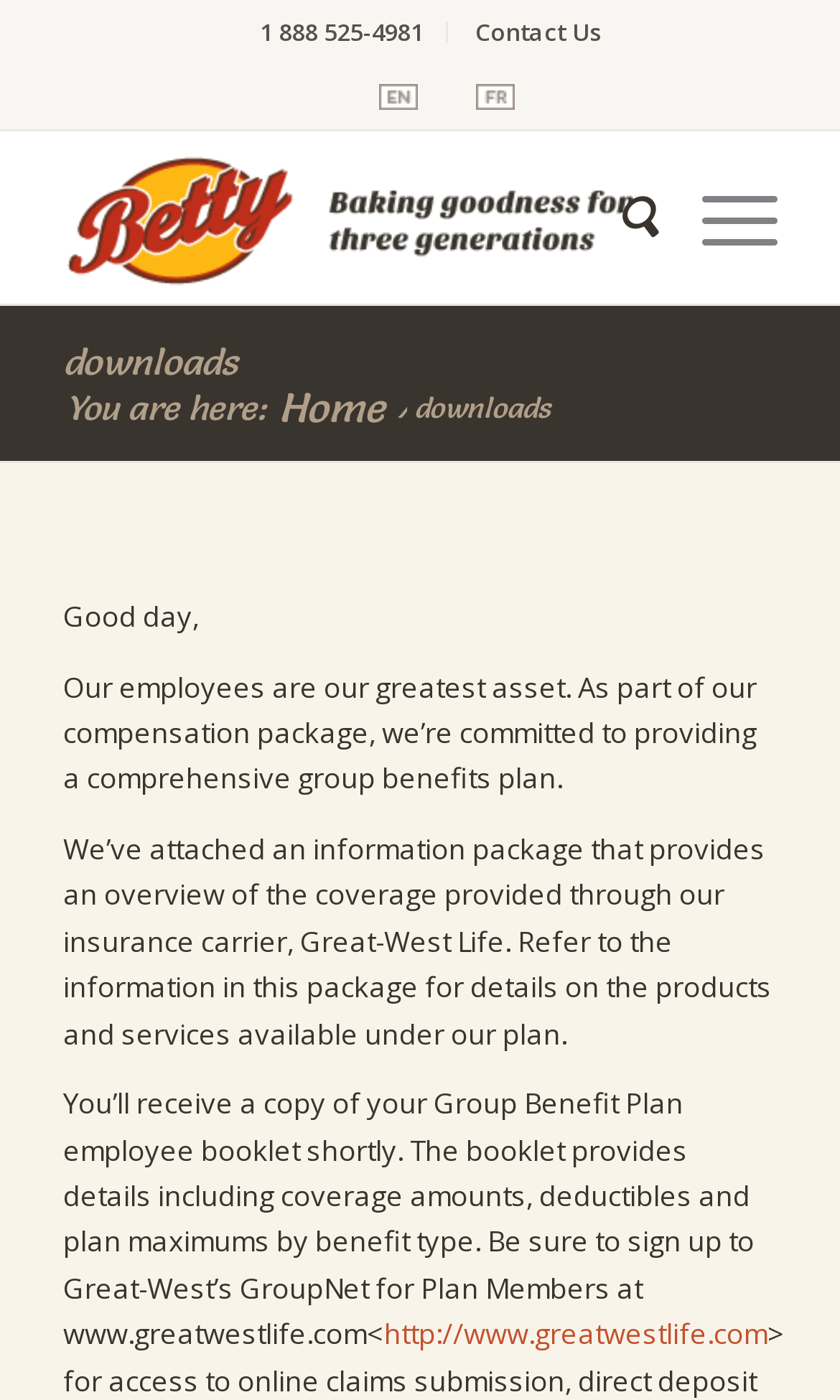What is the current page about?
Please describe in detail the information shown in the image to answer the question.

I found the current page topic by looking at the heading on the page, and it says 'downloads', which is likely the topic of the current page.